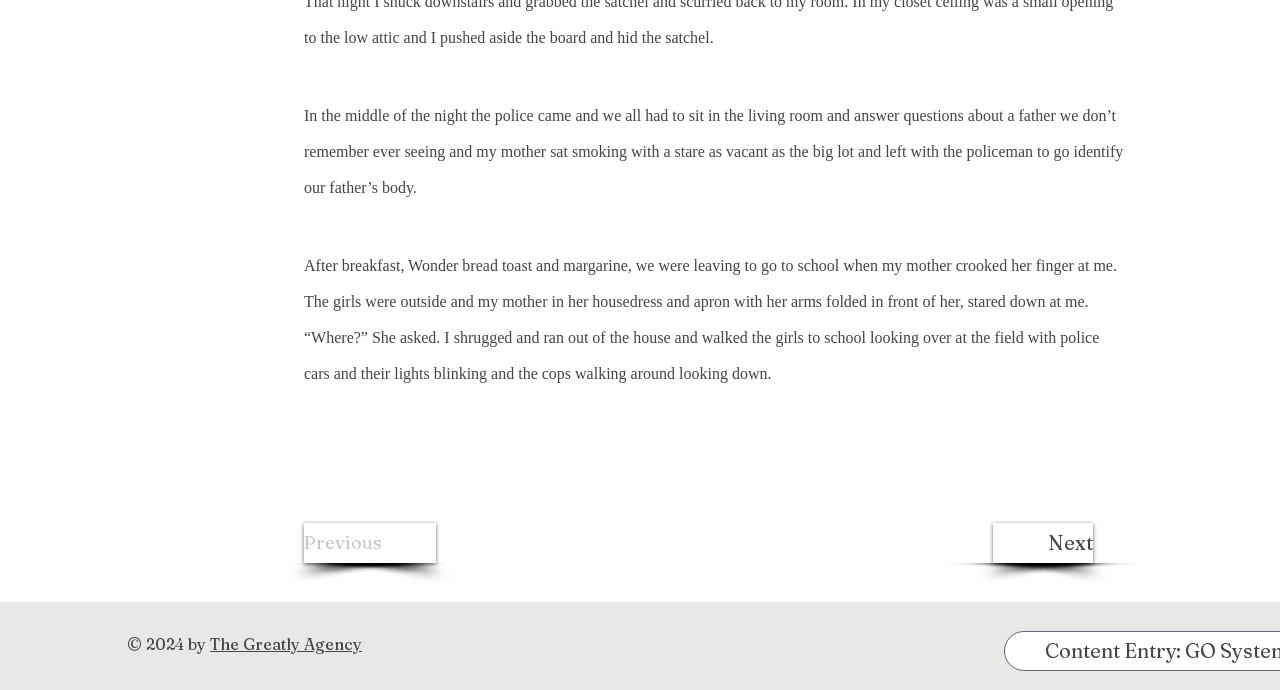What is the relationship between the mother and the narrator?
Based on the visual information, provide a detailed and comprehensive answer.

The story suggests that the mother is the narrator's parent, as the narrator describes the mother's actions and reactions to the police's questions. The narrator also seems to be observing the mother's behavior and describing it in detail, suggesting a close relationship between the two characters.